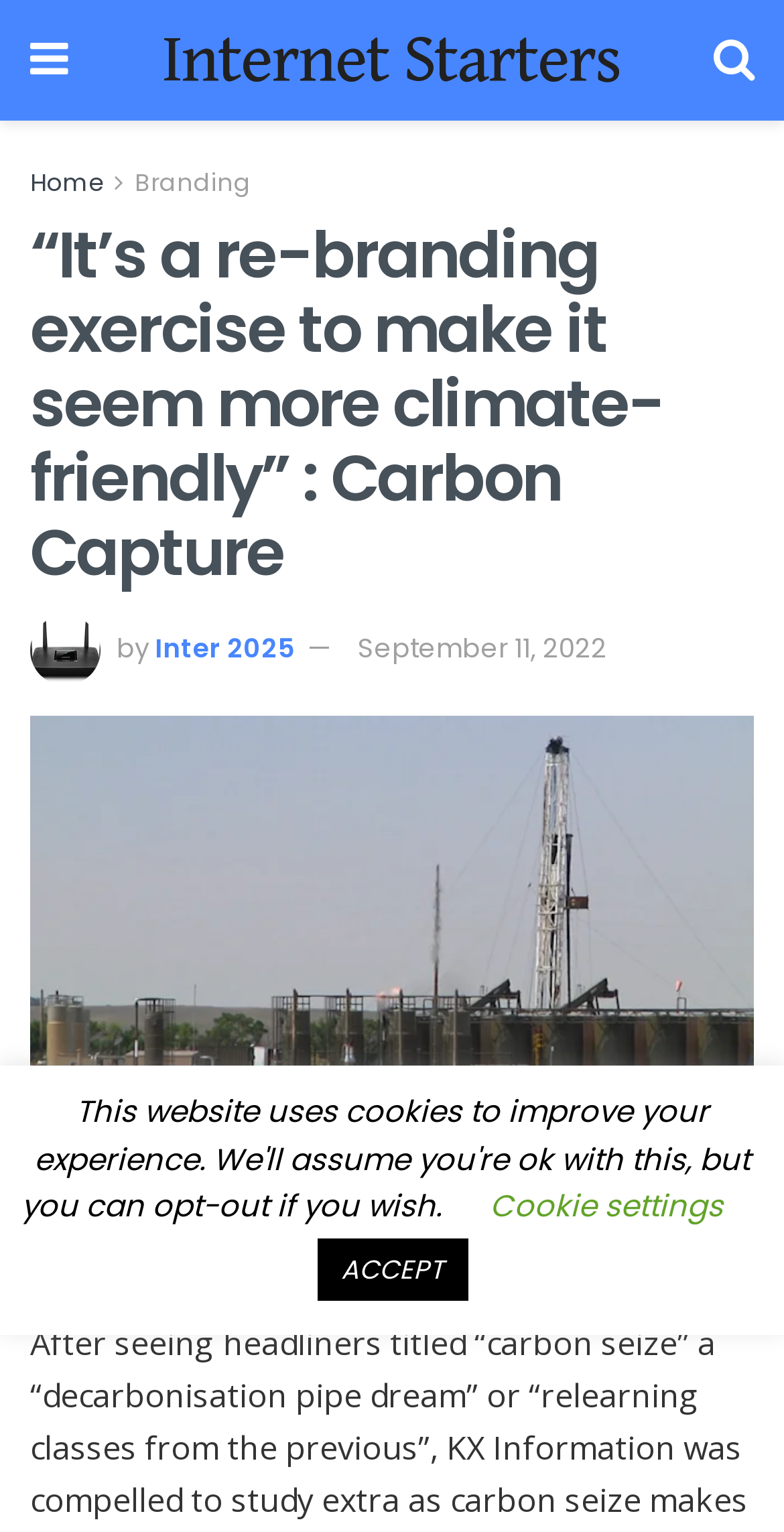Respond to the question below with a single word or phrase:
When was the article published?

September 11, 2022